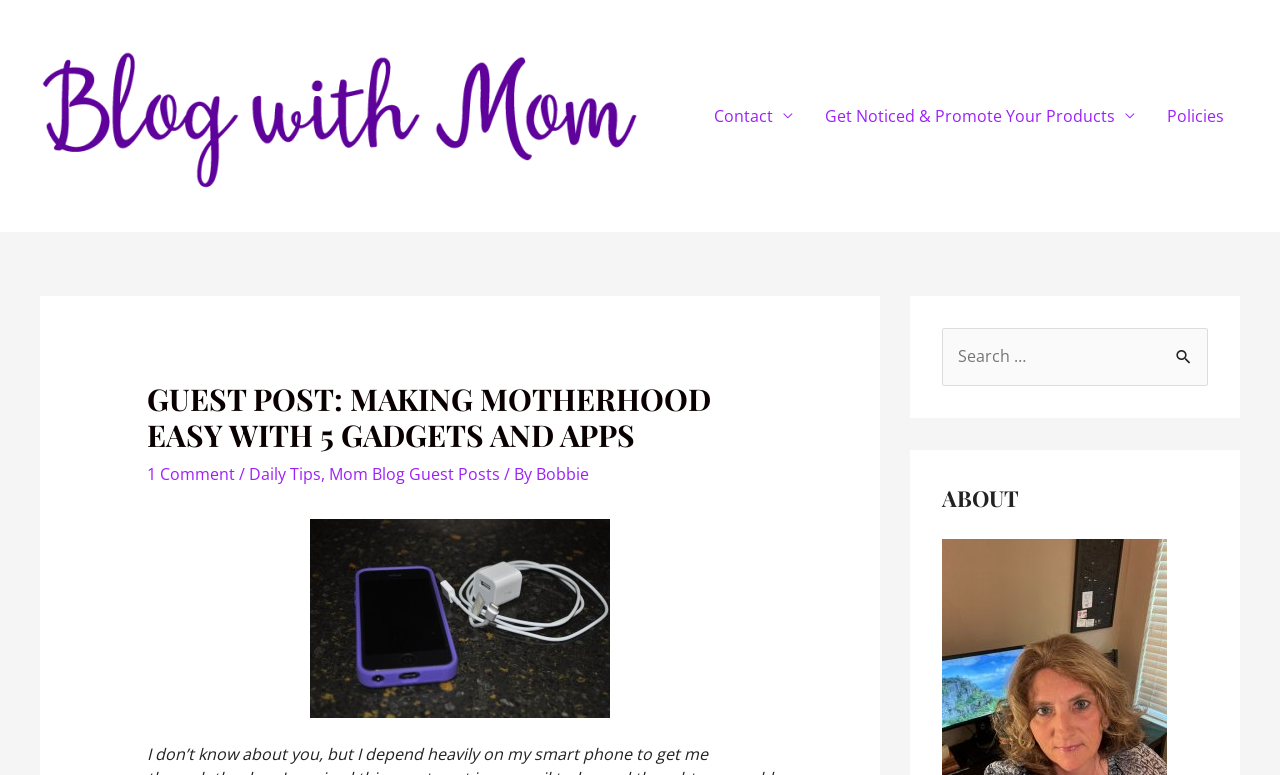How many navigation links are there?
Use the information from the screenshot to give a comprehensive response to the question.

There are three navigation links: 'Contact', 'Get Noticed & Promote Your Products', and 'Policies', which can be found at the top right corner of the webpage.